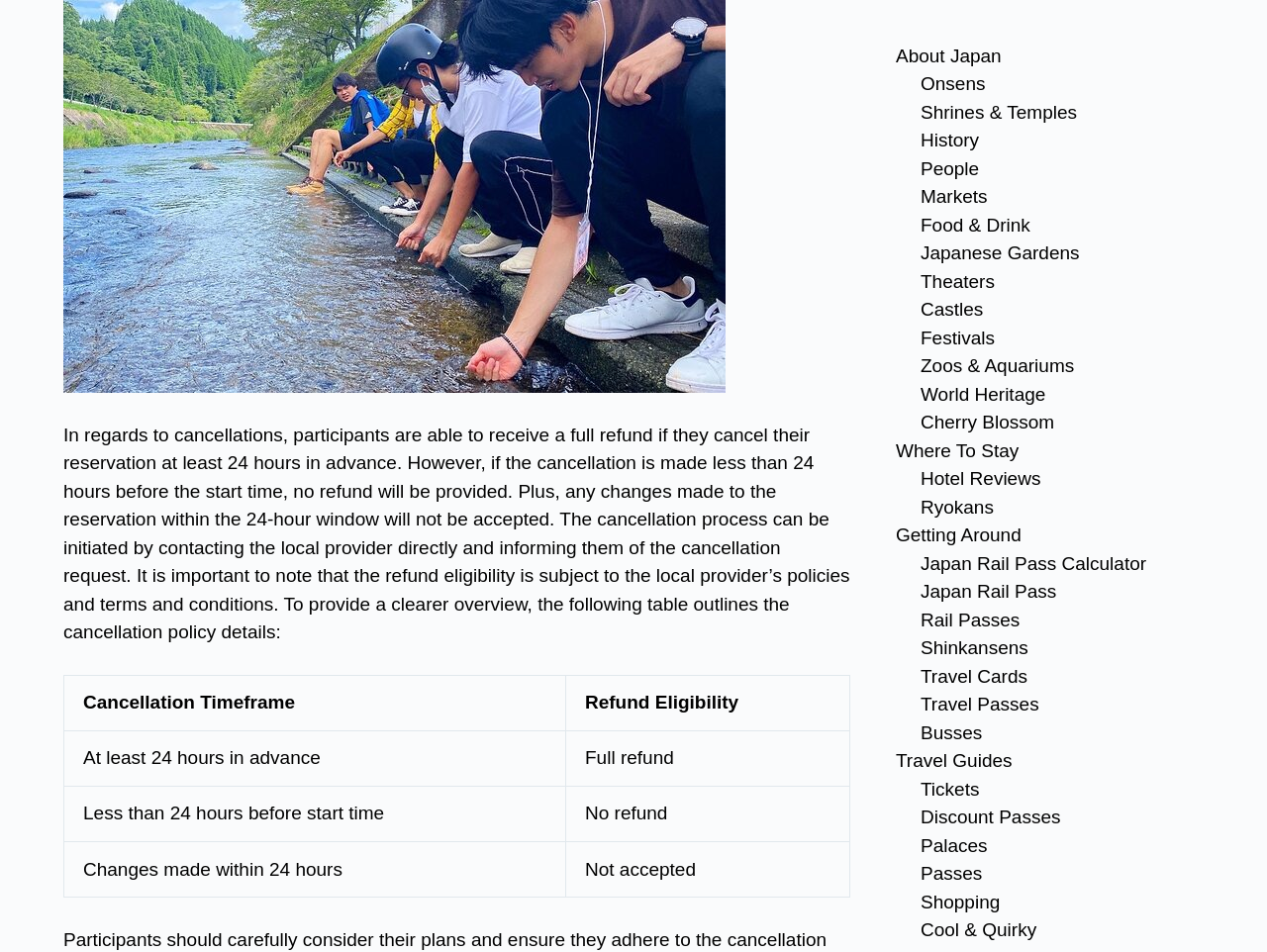Please identify the bounding box coordinates of the clickable region that I should interact with to perform the following instruction: "Read cancellation policy". The coordinates should be expressed as four float numbers between 0 and 1, i.e., [left, top, right, bottom].

[0.05, 0.445, 0.671, 0.675]